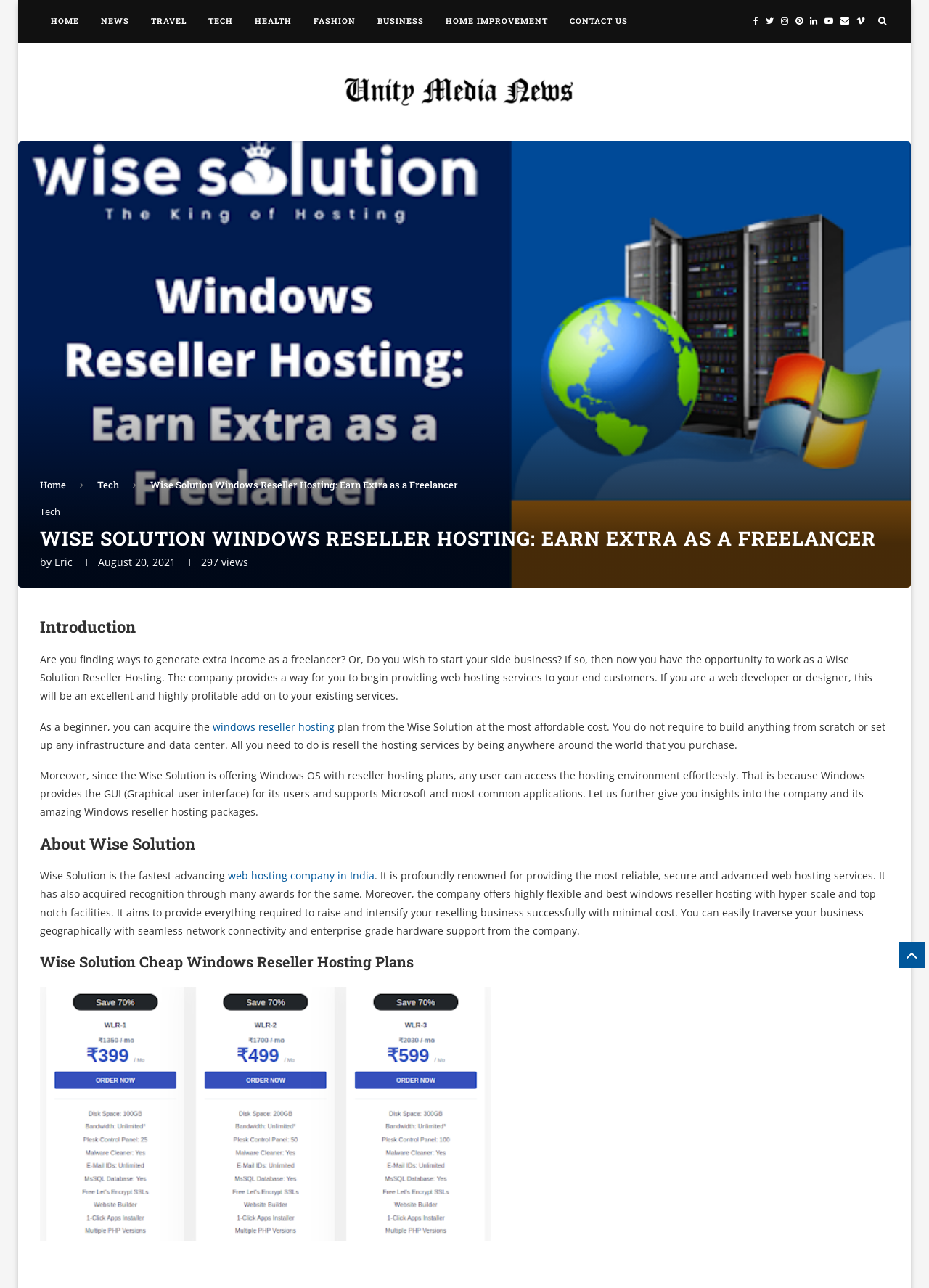What is the advantage of Wise Solution's Windows reseller hosting plans?
Provide a detailed and well-explained answer to the question.

The advantage of Wise Solution's Windows reseller hosting plans is that users do not require to build anything from scratch or set up any infrastructure and data center, making it easy to resell hosting services.